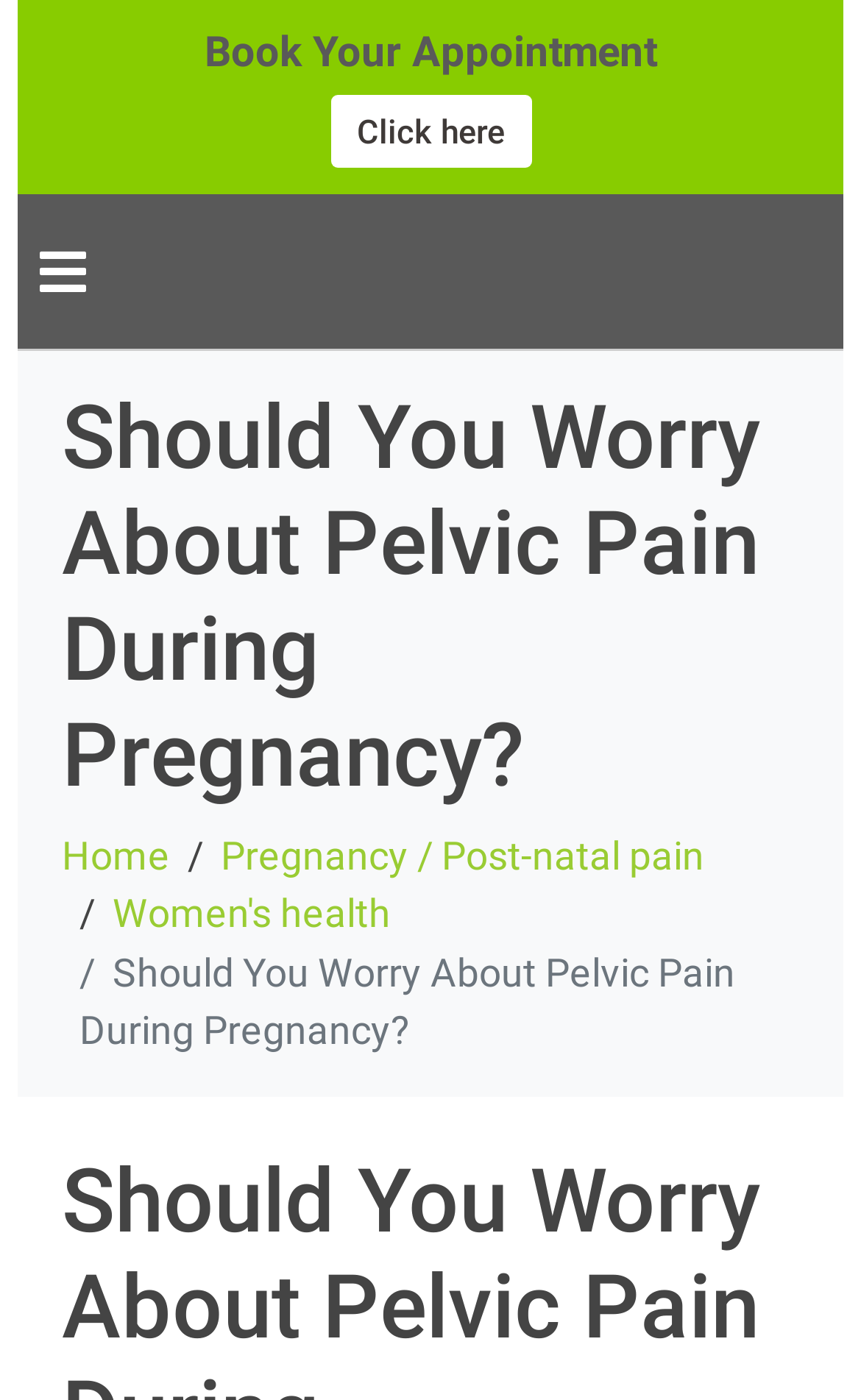Determine the primary headline of the webpage.

Should You Worry About Pelvic Pain During Pregnancy?